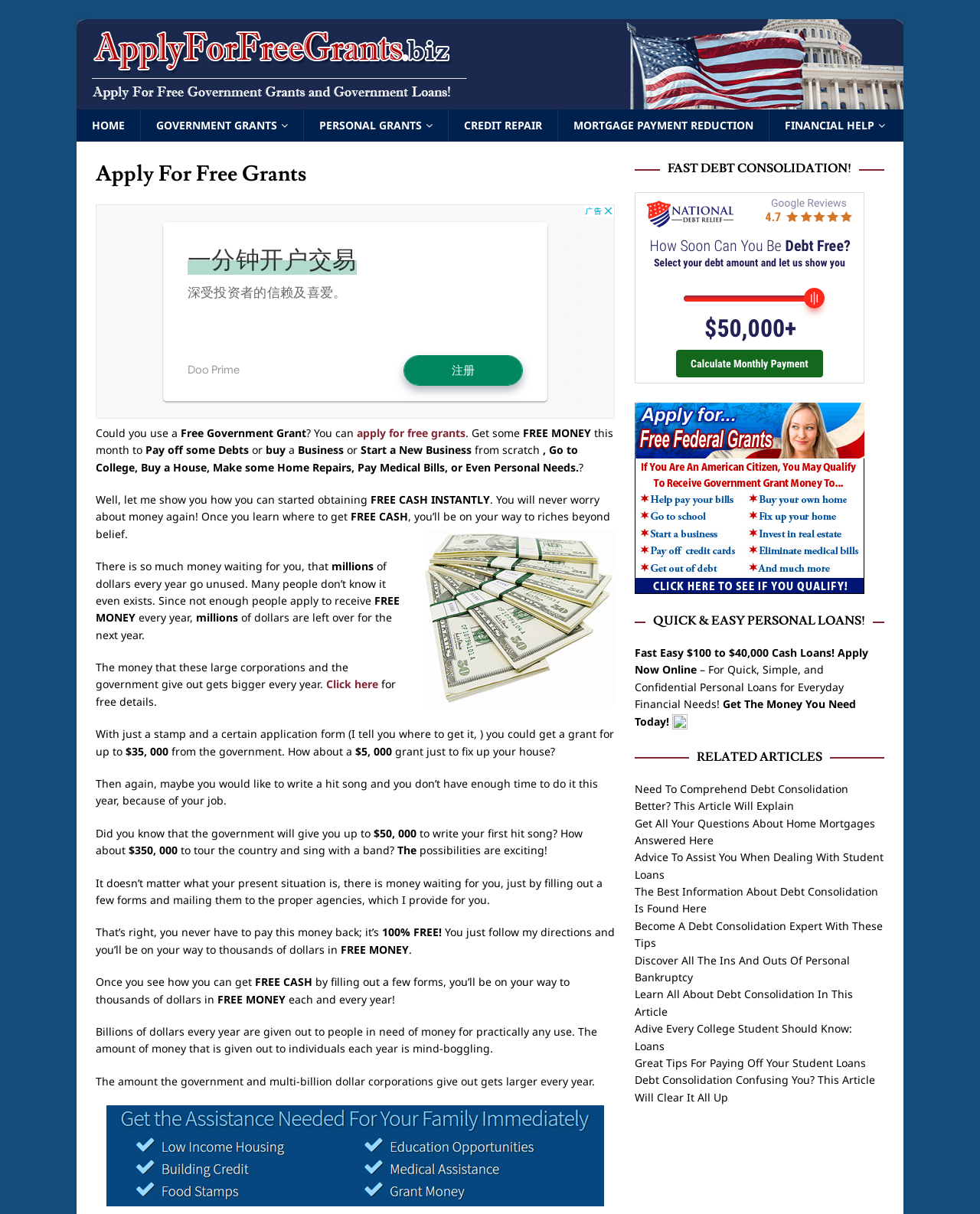Provide your answer to the question using just one word or phrase: What is the minimum effort required to apply for a grant?

Filling out a few forms